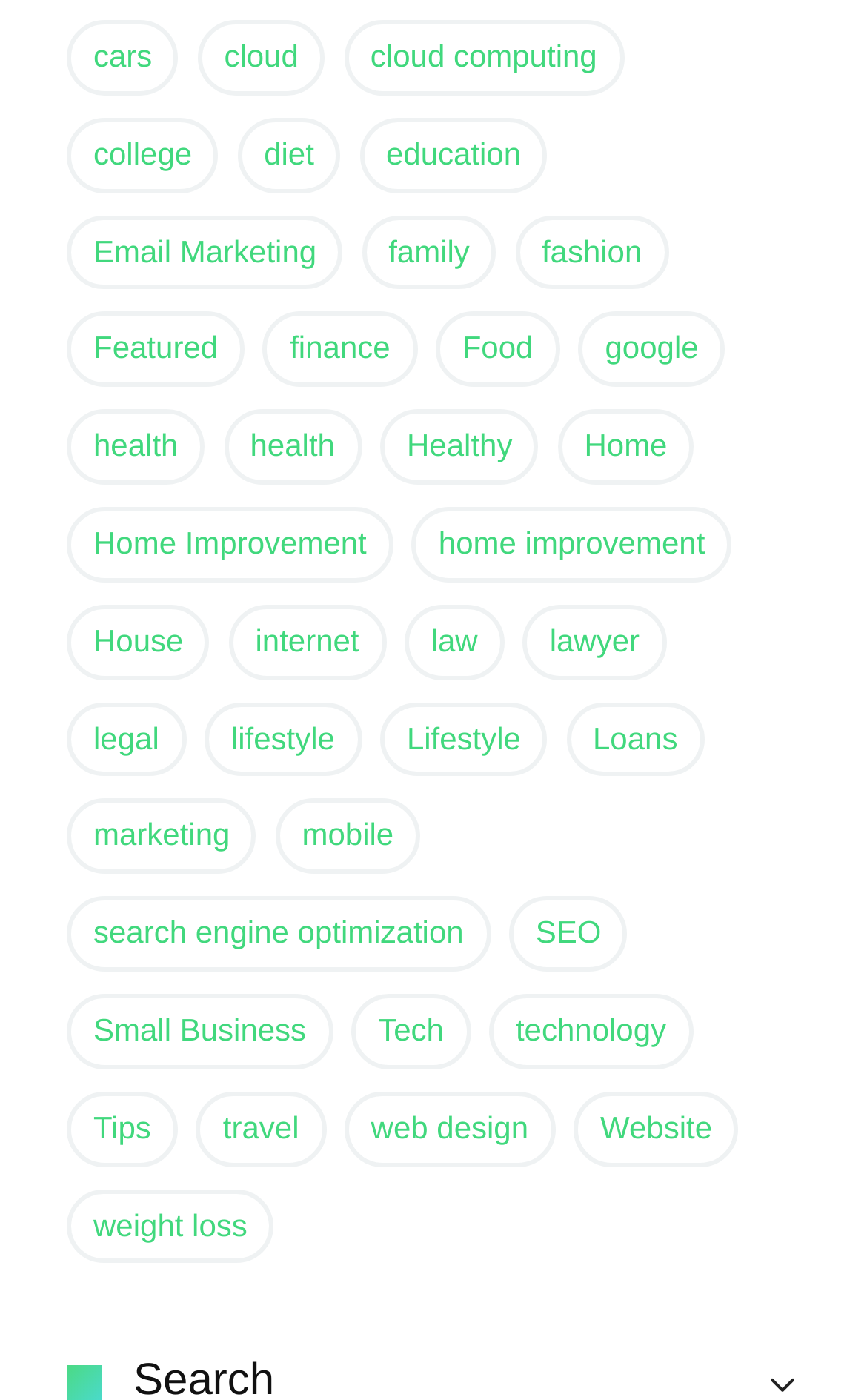What is the category with the most items?
Based on the image, provide your answer in one word or phrase.

health (66 items)